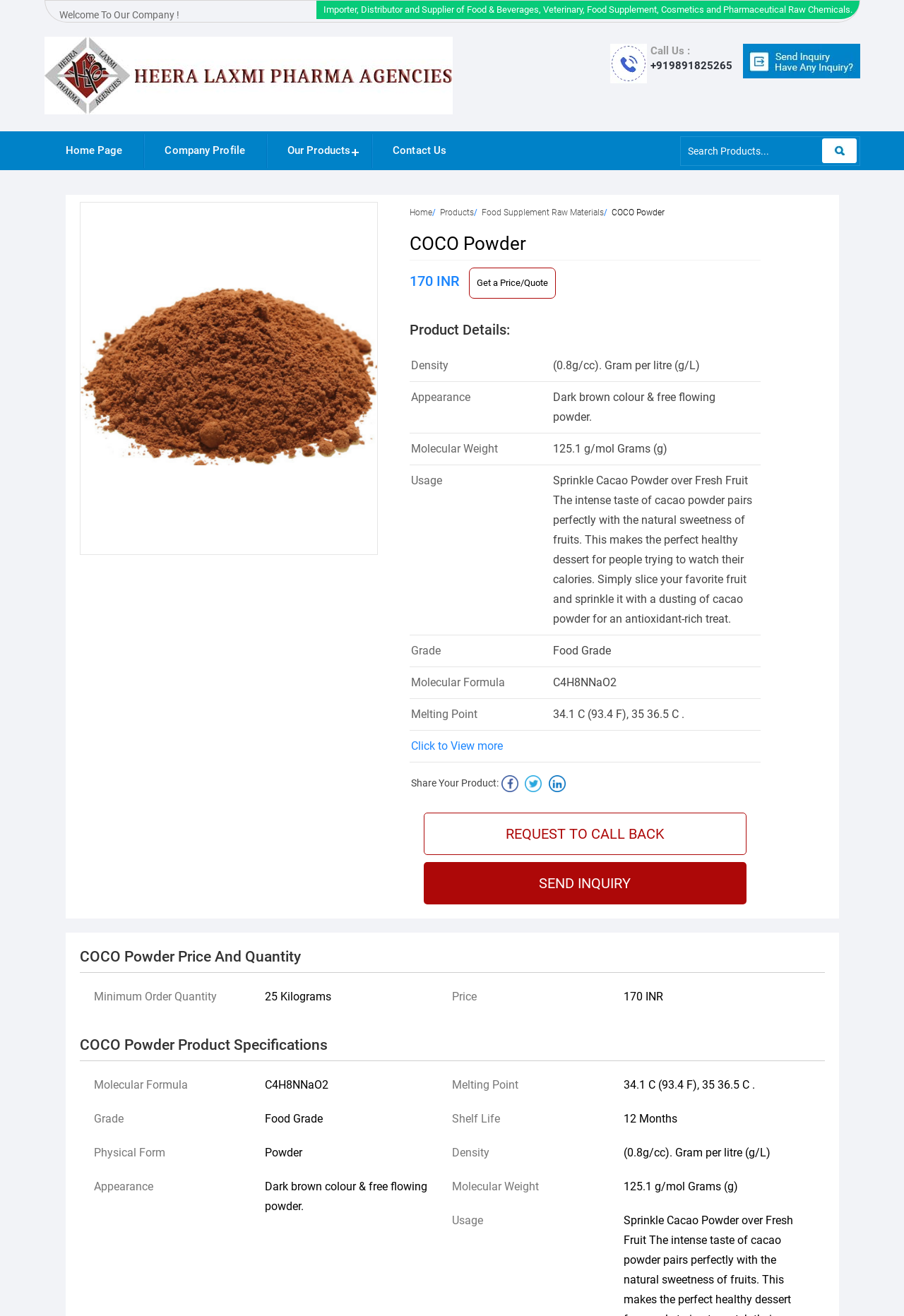What is the usage of COCO Powder?
Based on the visual details in the image, please answer the question thoroughly.

The usage of COCO Powder can be found in the static text element with the text 'Sprinkle Cacao Powder over Fresh Fruit...' which is located in the product details section.